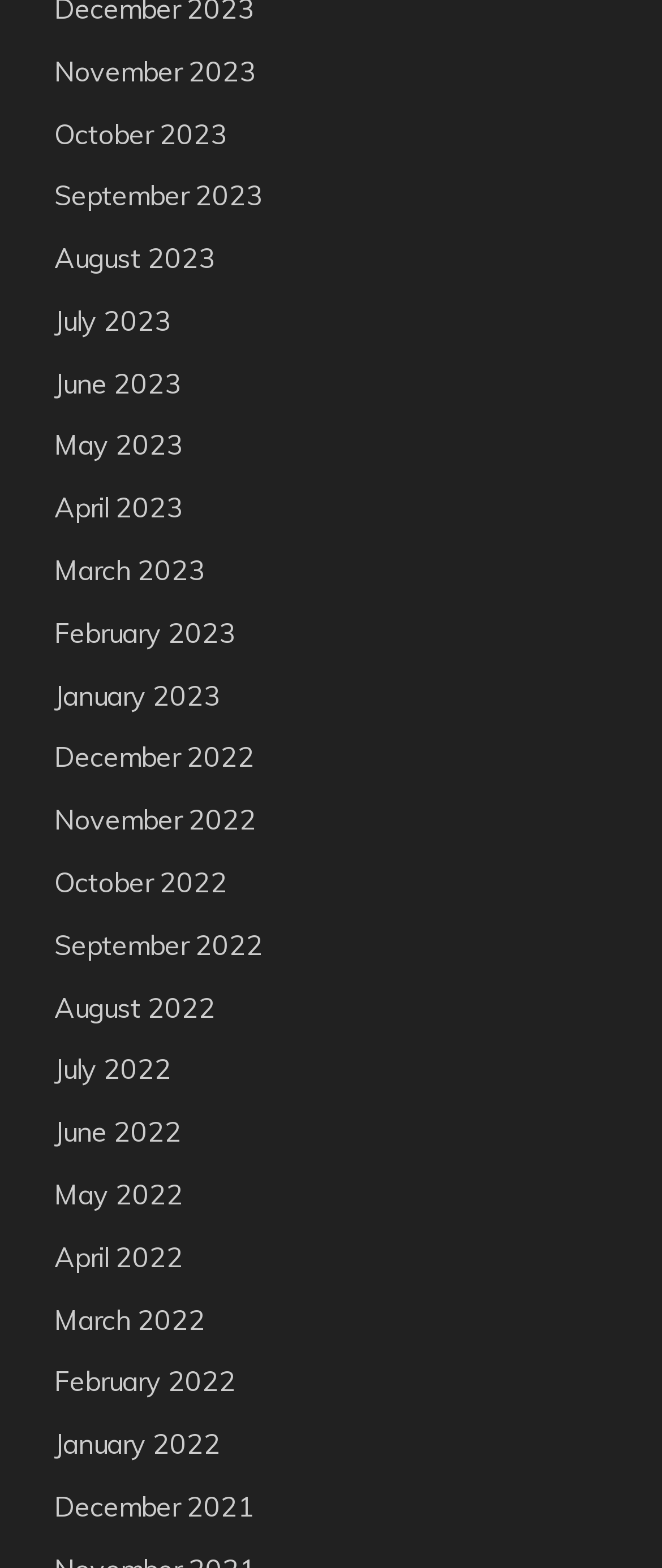Provide a one-word or short-phrase answer to the question:
What is the earliest month listed on the webpage?

December 2021